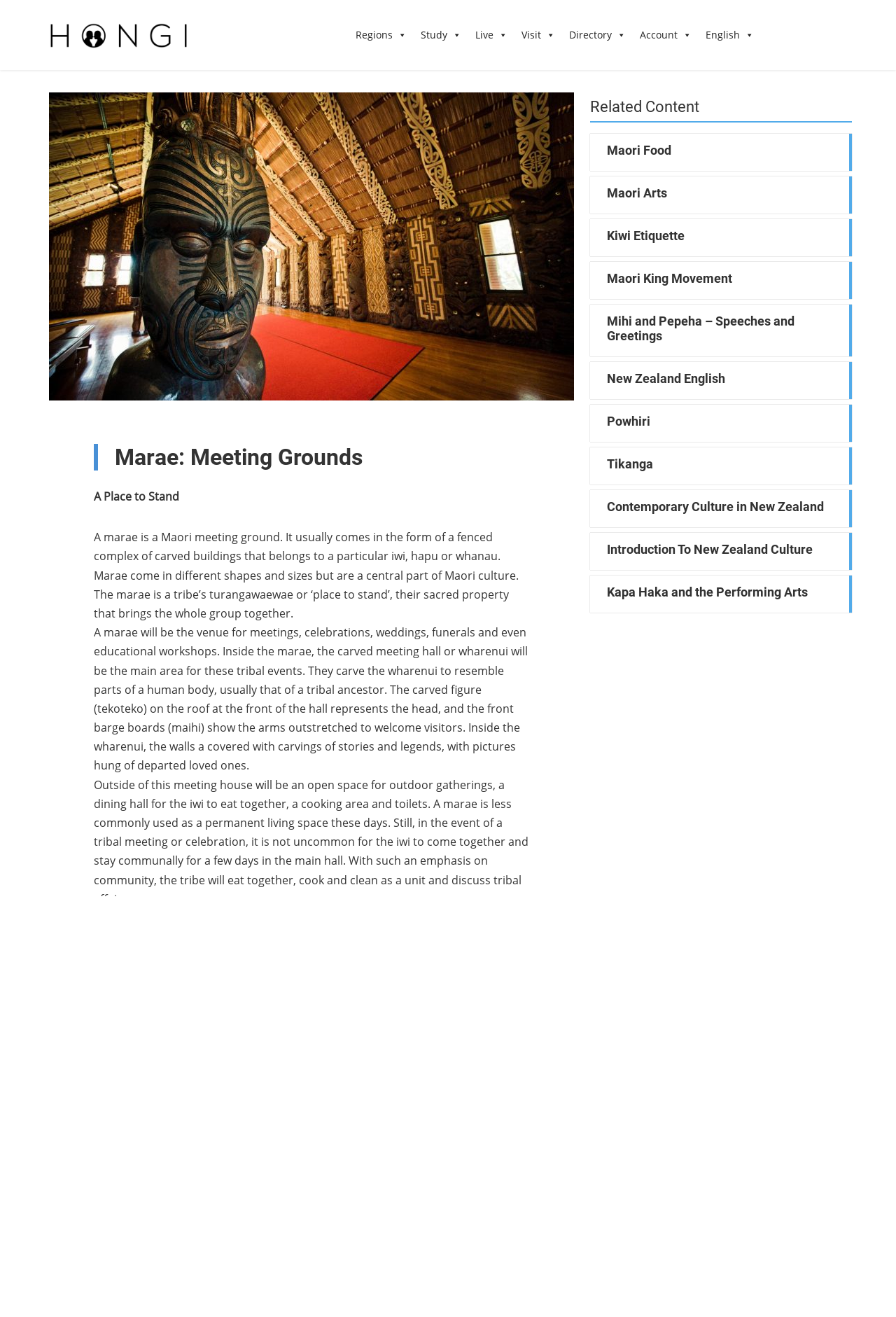Using floating point numbers between 0 and 1, provide the bounding box coordinates in the format (top-left x, top-left y, bottom-right x, bottom-right y). Locate the UI element described here: Directory

[0.627, 0.016, 0.706, 0.037]